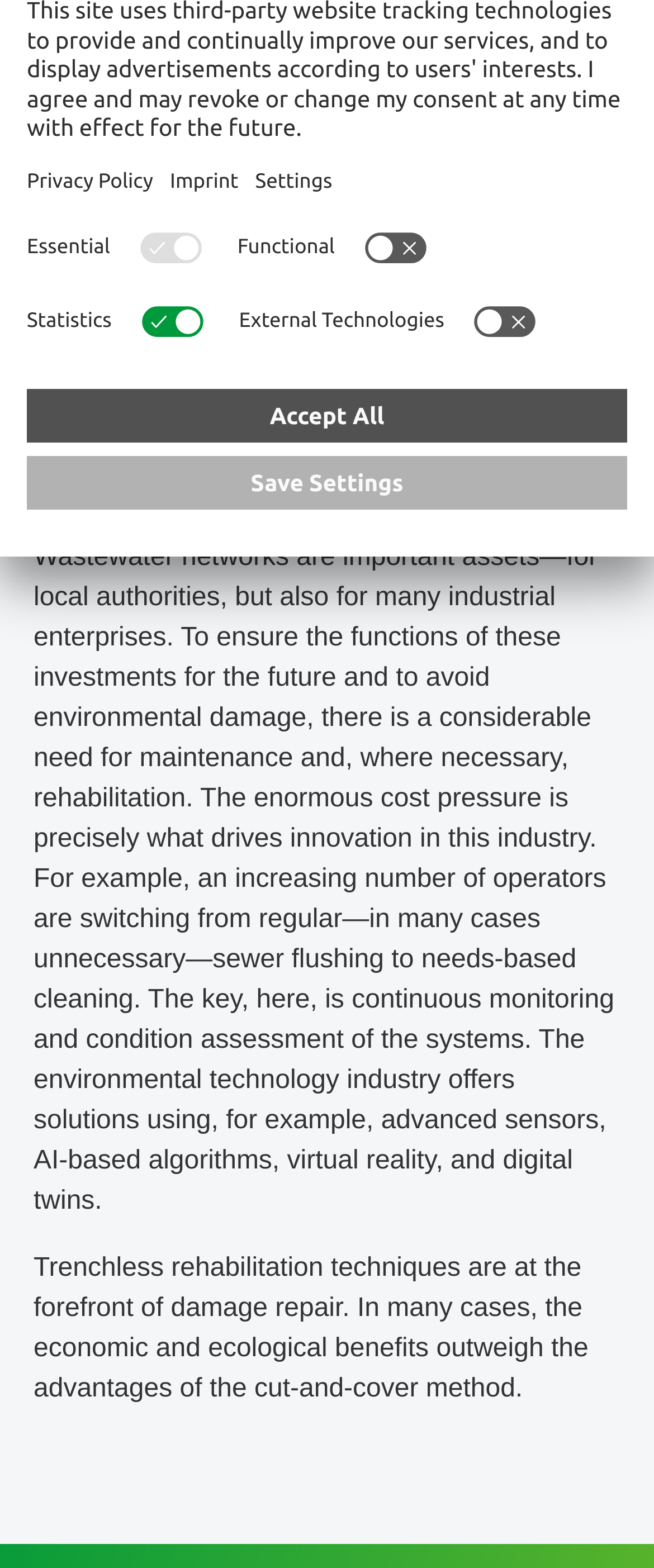Provide the bounding box coordinates for the UI element that is described by this text: "Settings". The coordinates should be in the form of four float numbers between 0 and 1: [left, top, right, bottom].

[0.39, 0.104, 0.508, 0.124]